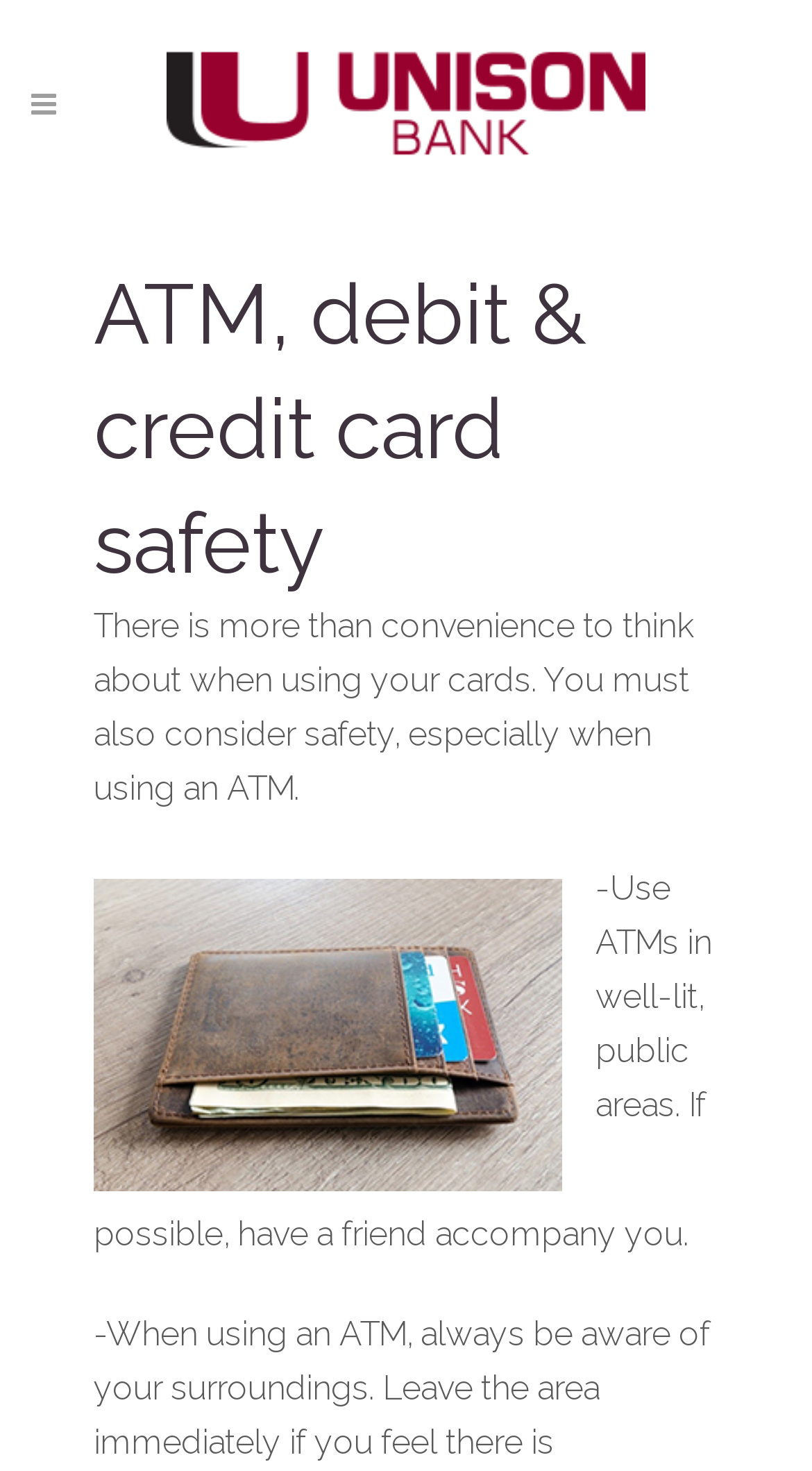What is the purpose of the logo on this webpage?
Refer to the image and provide a thorough answer to the question.

The logo is an image element with the description 'Logo' and it is likely to represent Unison Bank, which is mentioned in the root element 'ATM, debit & credit card safety - Unison Bank'.